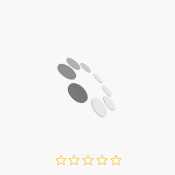Offer a detailed account of the various components present in the image.

The image showcases a stylish "Wrought Iron Flower Basket Stand," an attractive addition for any garden or home decor. This stand holds floral arrangements, enhancing outdoor or indoor spaces with a touch of elegance. Priced at $58.79, it combines practicality with aesthetic appeal, making it a popular choice among customers. Below the stand, five stars indicate customer ratings, suggesting a high level of satisfaction among buyers. This item is positioned in the "Top Bestselling Products" section, reflecting its popularity and quality.